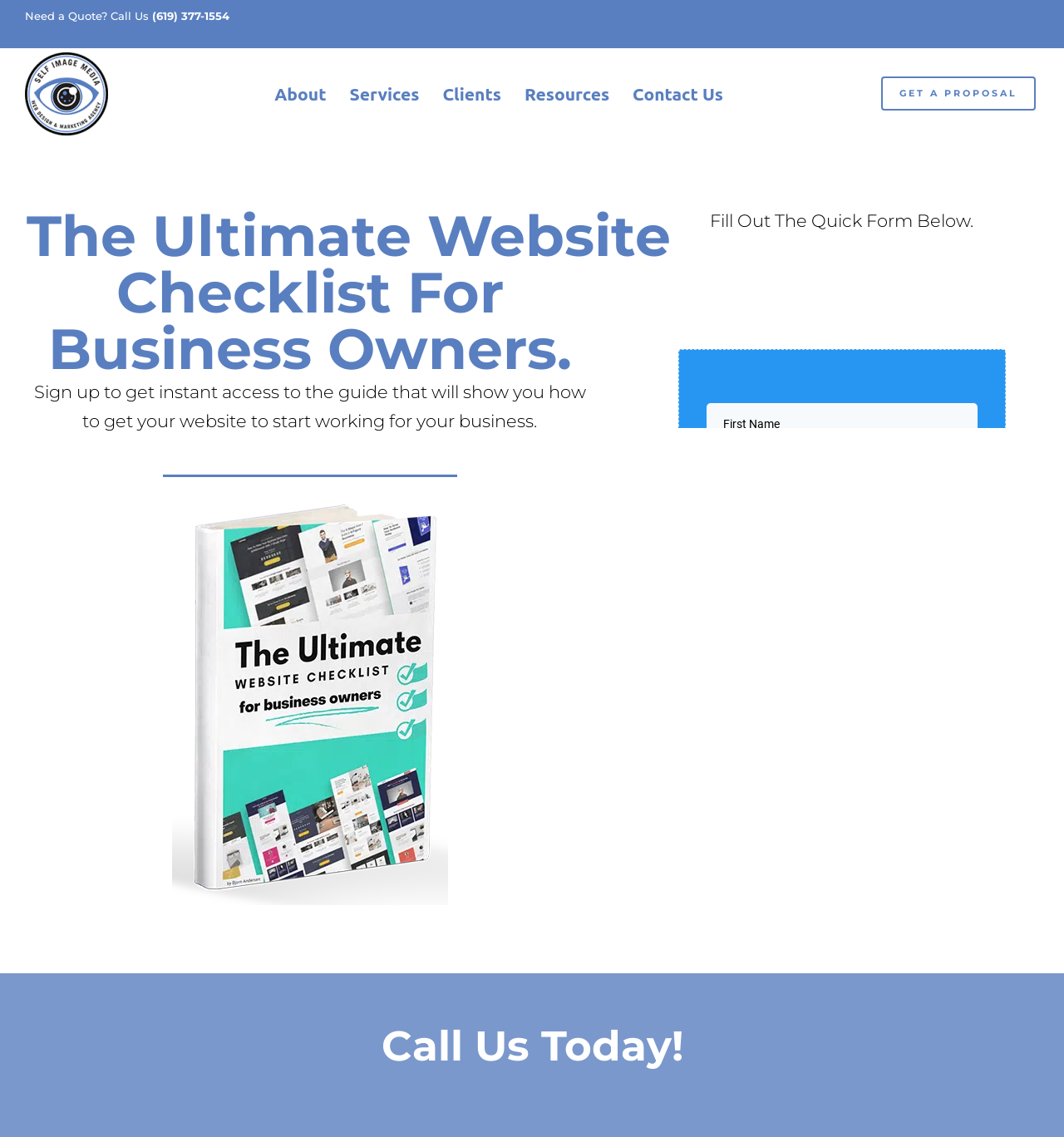Identify the bounding box coordinates of the clickable region required to complete the instruction: "Click the 'About' link". The coordinates should be given as four float numbers within the range of 0 and 1, i.e., [left, top, right, bottom].

[0.258, 0.065, 0.307, 0.099]